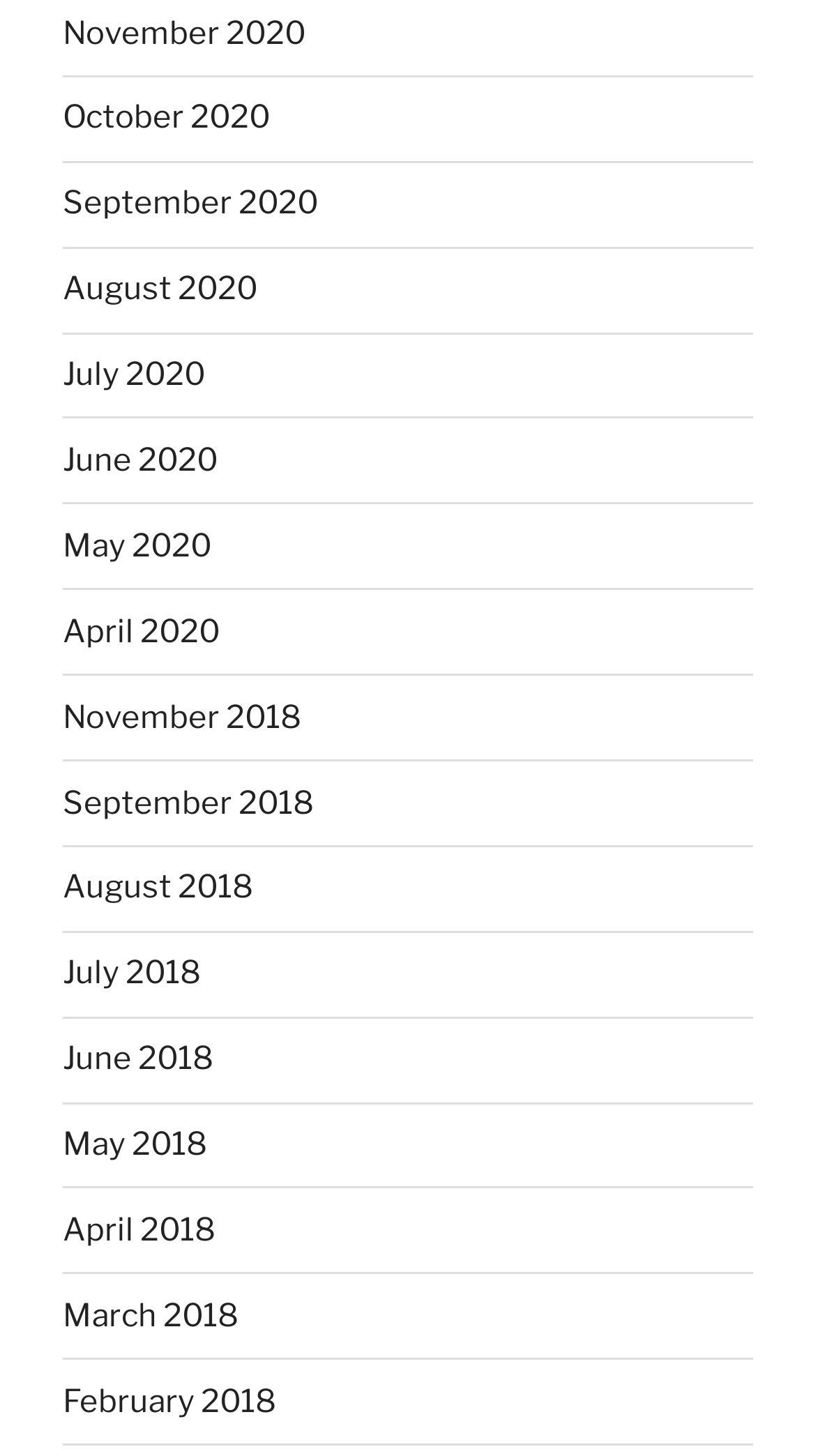Please locate the UI element described by "July 2020" and provide its bounding box coordinates.

[0.077, 0.244, 0.251, 0.27]